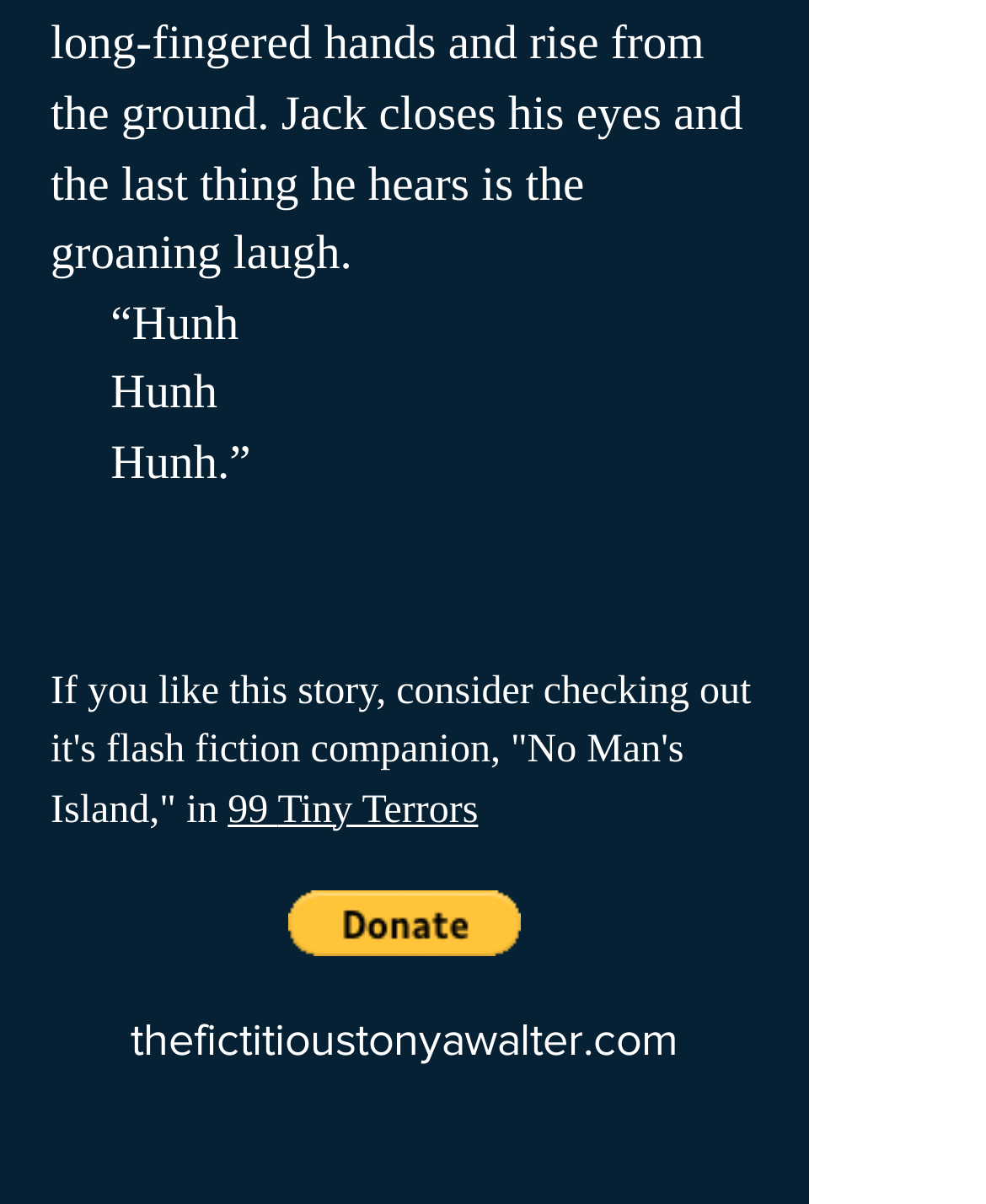Please determine the bounding box coordinates for the UI element described as: "aria-label="Twitter"".

[0.0, 0.905, 0.09, 0.979]